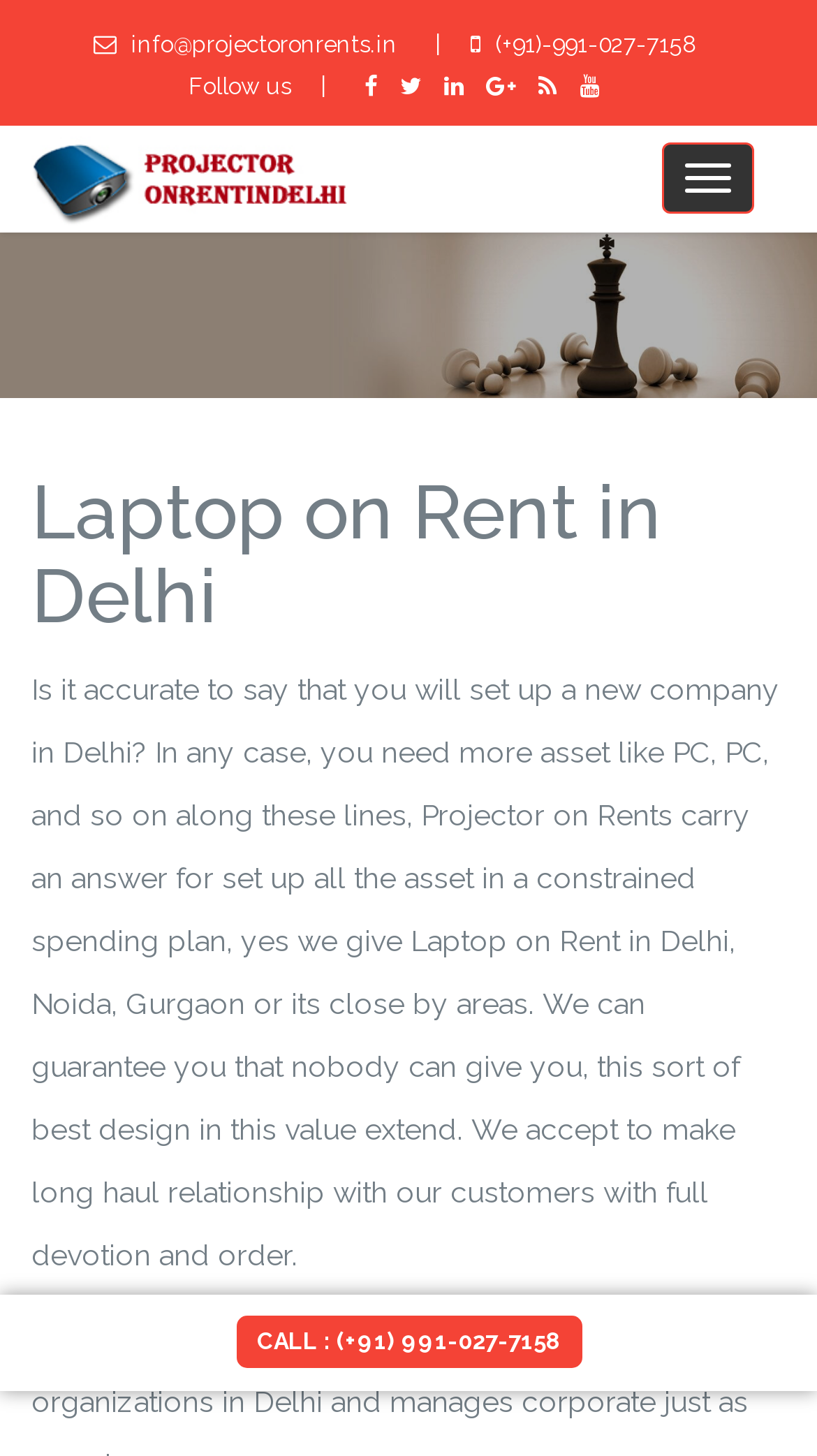From the element description: "Toggle navigation", extract the bounding box coordinates of the UI element. The coordinates should be expressed as four float numbers between 0 and 1, in the order [left, top, right, bottom].

[0.81, 0.098, 0.923, 0.147]